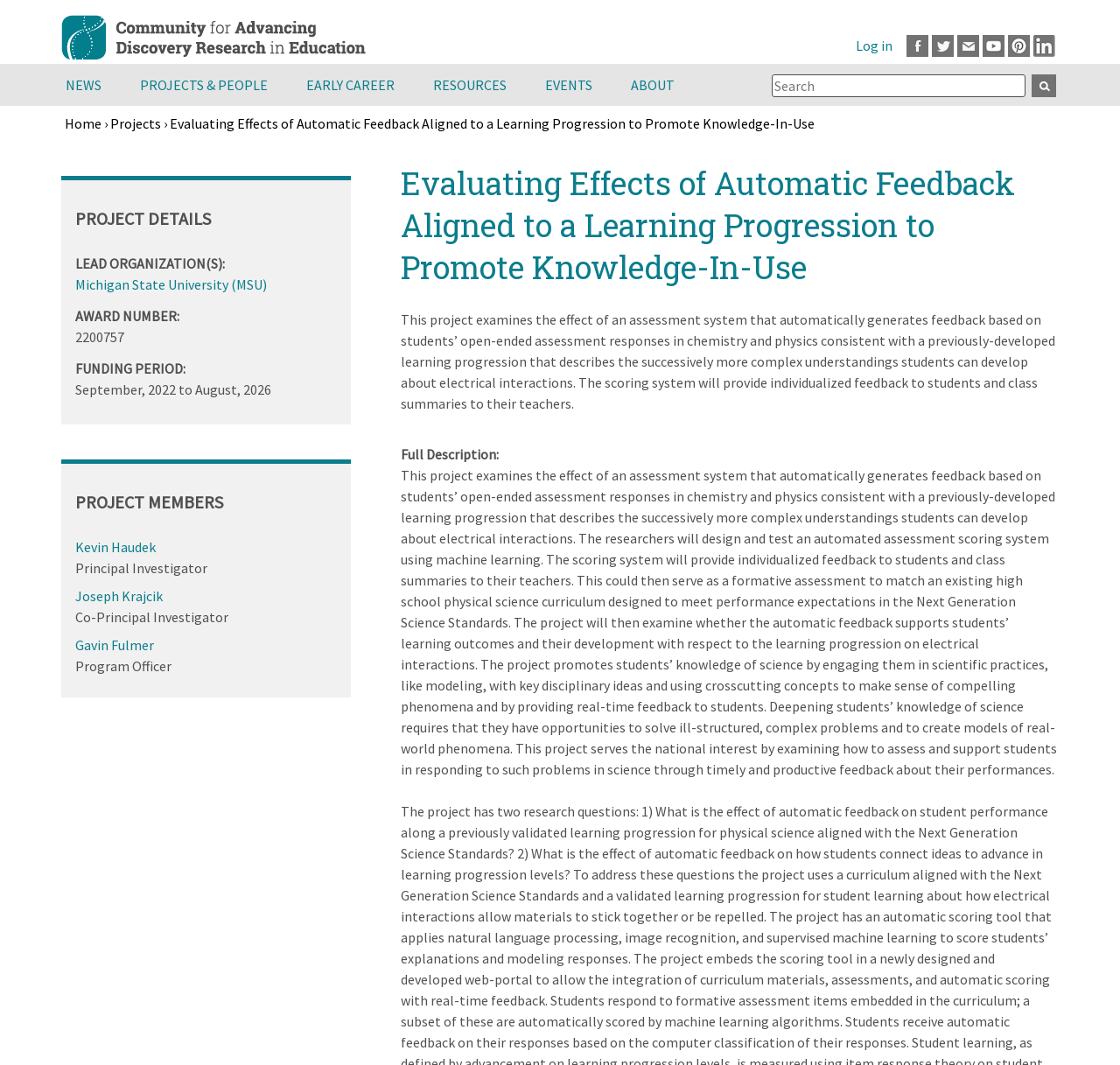What is the award number of the project?
Please provide a comprehensive answer based on the contents of the image.

The award number of the project is mentioned in the project details section, which is 2200757.